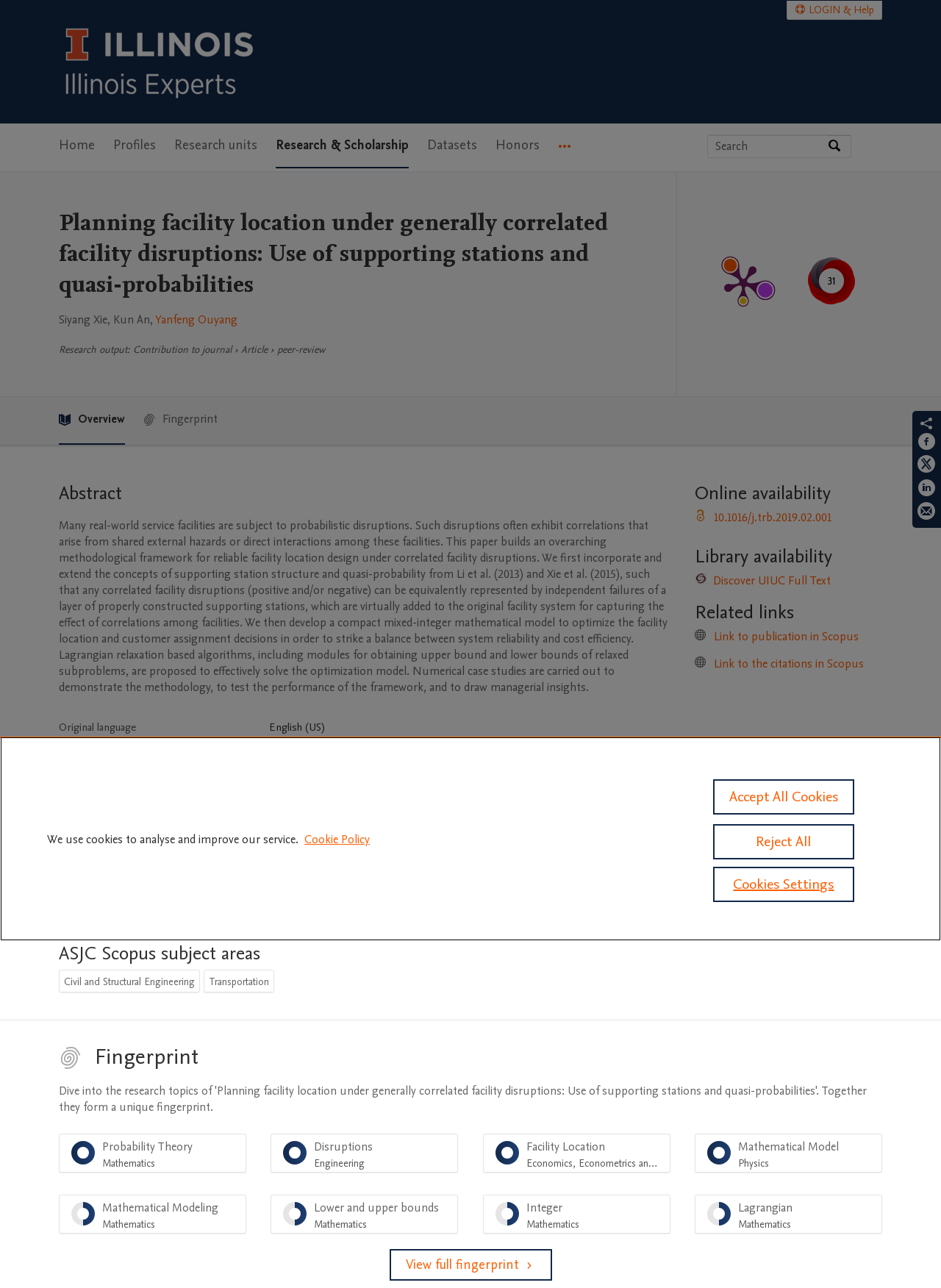Convey a detailed summary of the webpage, mentioning all key elements.

This webpage is about a research article titled "Planning facility location under generally correlated facility disruptions: Use of supporting stations and quasi-probabilities" from the University of Illinois Urbana-Champaign. 

At the top of the page, there is a navigation menu with links to the university's home page, login and help, and a search bar to search by expertise, name, or affiliation. Below the navigation menu, there is a heading with the title of the article, followed by the authors' names, Siyang Xie, Kun An, and Yanfeng Ouyang. 

The article is categorized as a research output, specifically a contribution to a journal, and is marked as peer-reviewed. There is a section for publication metrics, which includes a link to PlumX Metrics Detail Page and an altmetric score of 31. 

The abstract of the article is provided, which discusses the methodology for reliable facility location design under correlated facility disruptions. The abstract is followed by a table with details about the article, including the original language, pages, number of pages, journal, volume, state, and external publication status. 

Below the table, there are sections for keywords, ASJC Scopus subject areas, online availability, library availability, and related links. The keywords include correlation, disruption, facility location, Lagrangian relaxation, quasi-probability, and station structure. The ASJC Scopus subject areas are Civil and Structural Engineering and Transportation. 

The online availability section provides a link to the article's DOI, while the library availability section has a link to discover the full text at UIUC. The related links section includes links to the publication in Scopus and the citations in Scopus. Finally, there is a fingerprint section at the bottom of the page.